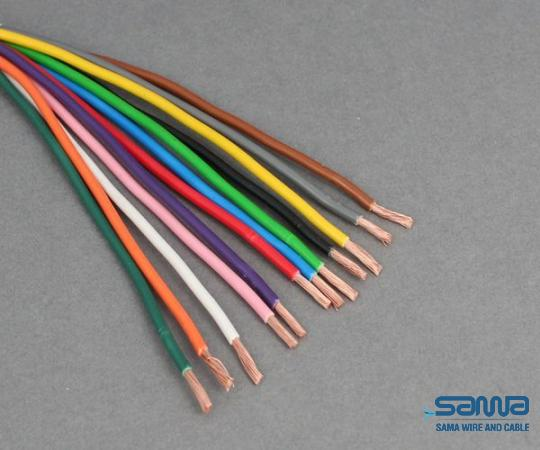Respond to the question below with a single word or phrase: What sectors do the cables cater to?

Telecom, broadcasting, industrial